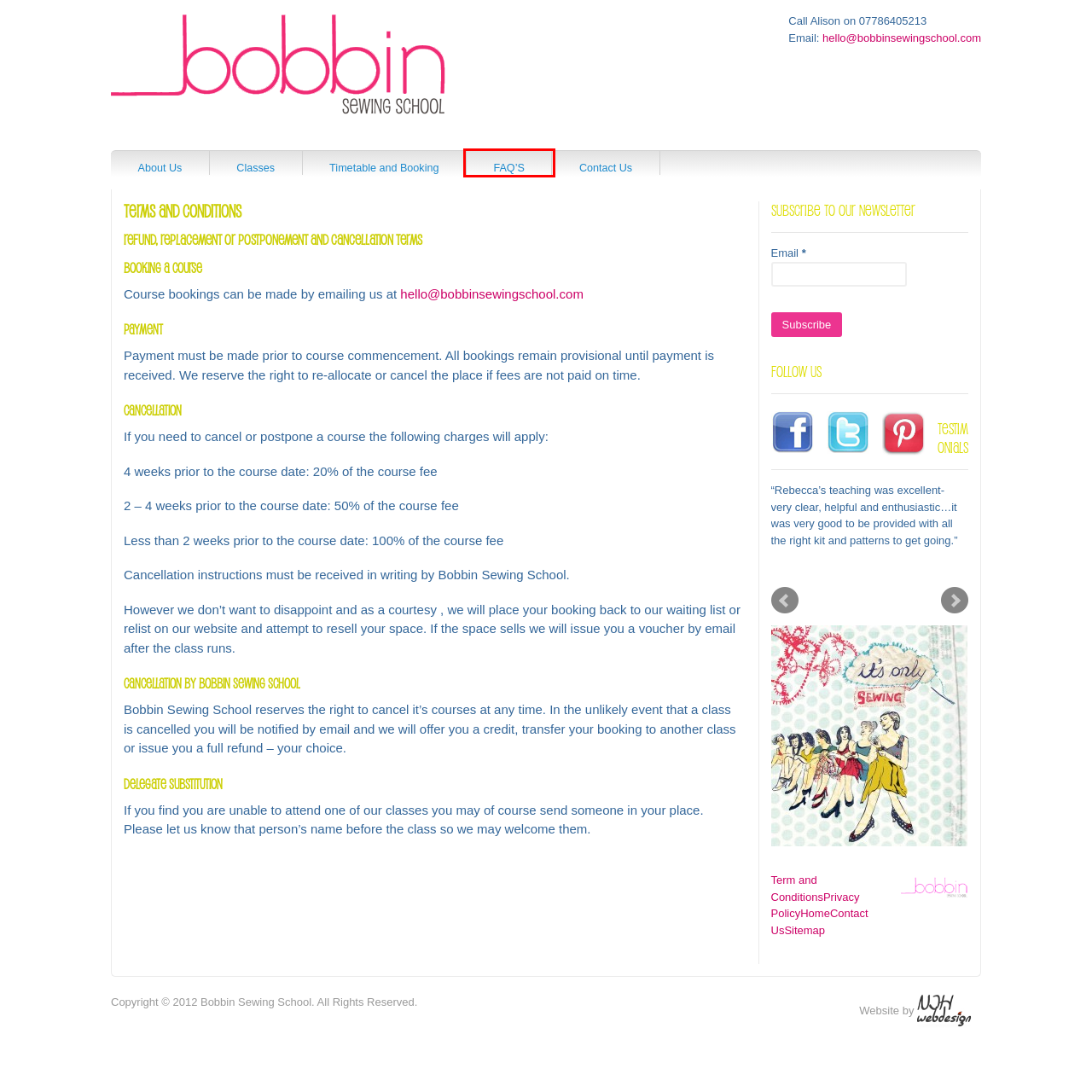Review the screenshot of a webpage that includes a red bounding box. Choose the most suitable webpage description that matches the new webpage after clicking the element within the red bounding box. Here are the candidates:
A. Classes - Bobbin Sewing SchoolBobbin Sewing School
B. Contact Us - Bobbin Sewing SchoolBobbin Sewing School
C. Timetable and Booking - Bobbin Sewing SchoolBobbin Sewing School
D. Frequently Asked Questions - Bobbin Sewing SchoolBobbin Sewing School
E. About Us - Bobbin Sewing SchoolBobbin Sewing School
F. Bobbin Sewing SchoolBobbin Sewing School
G. Sitemap - Bobbin Sewing SchoolBobbin Sewing School
H. Privacy Policy - Bobbin Sewing SchoolBobbin Sewing School

D